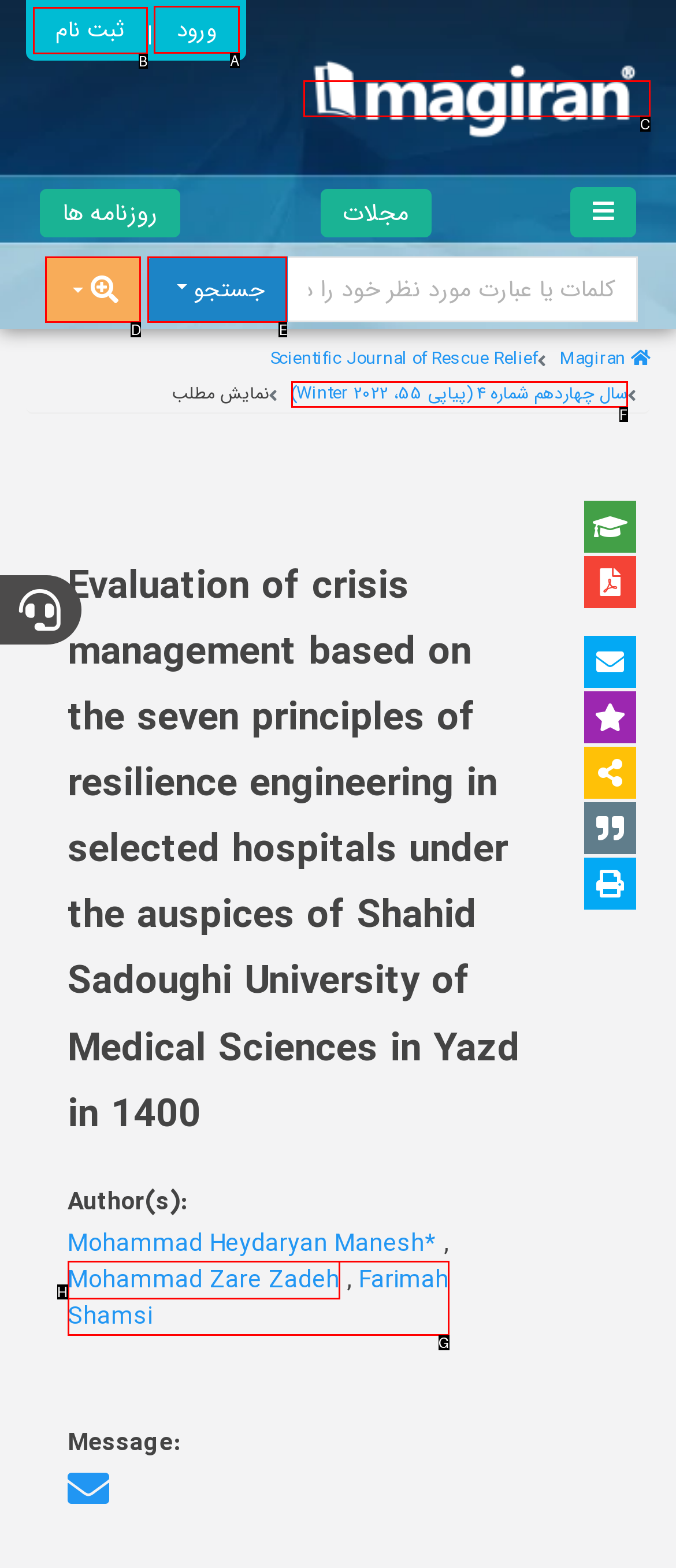Which option should you click on to fulfill this task: click the login button? Answer with the letter of the correct choice.

A